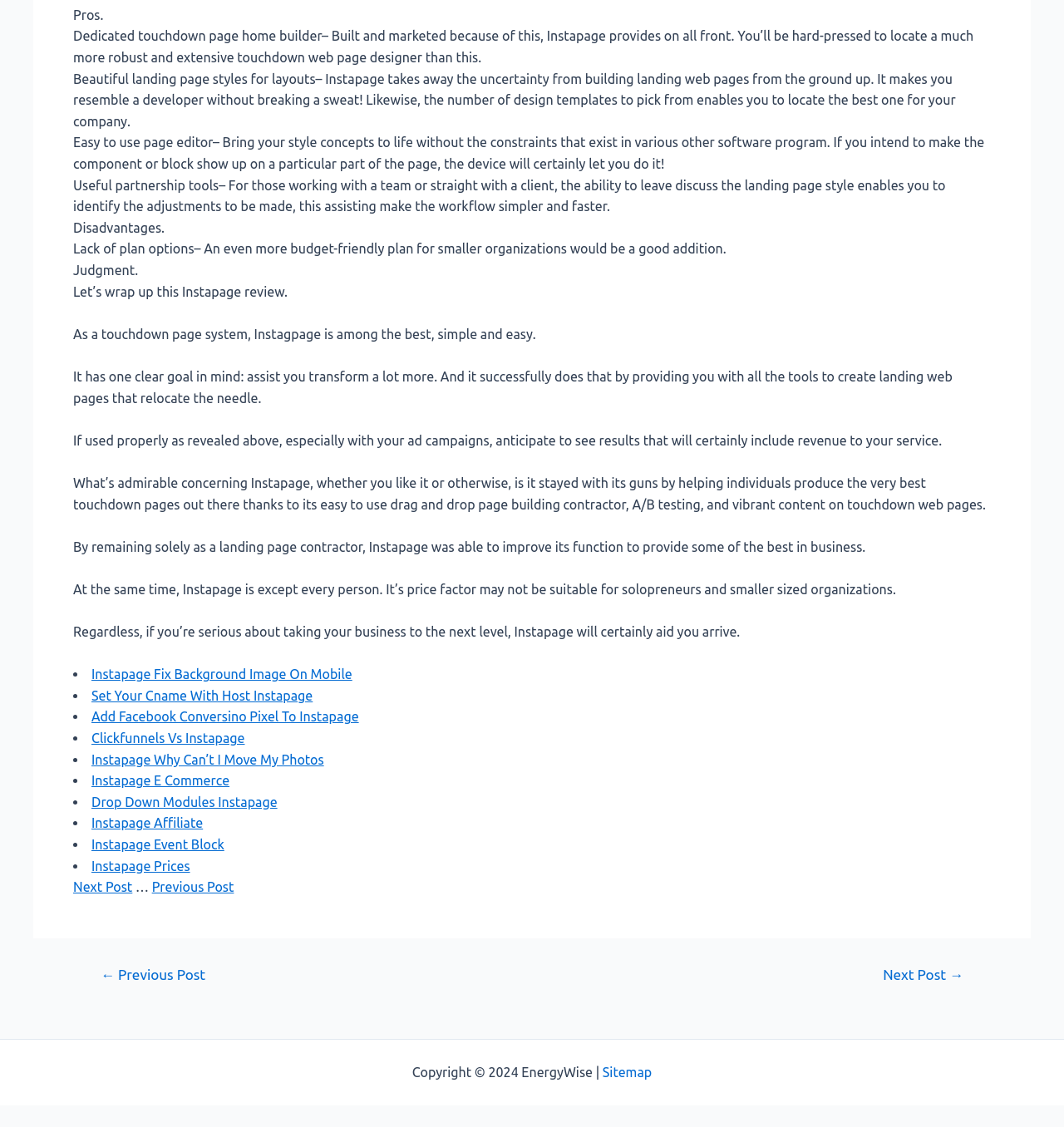Provide a short answer using a single word or phrase for the following question: 
What is the purpose of Instapage?

To help users convert more